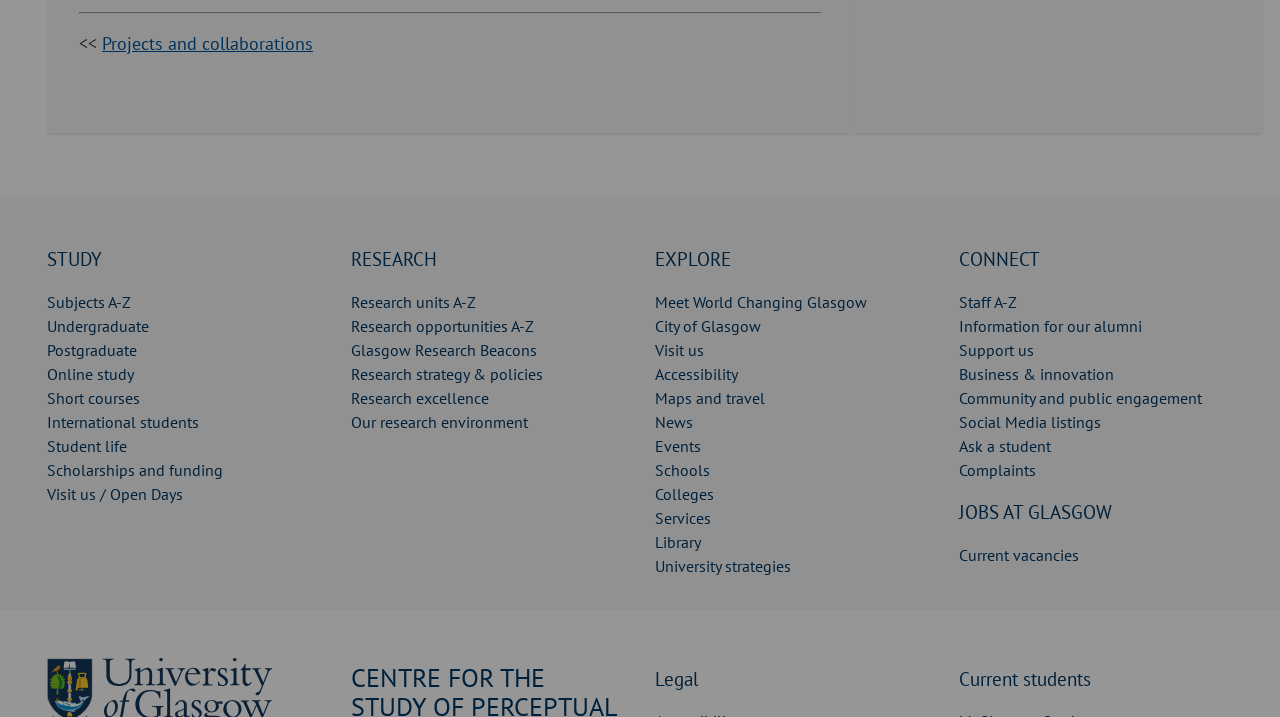Can you show the bounding box coordinates of the region to click on to complete the task described in the instruction: "Go to 'University of Glasgow'"?

[0.037, 0.95, 0.212, 0.978]